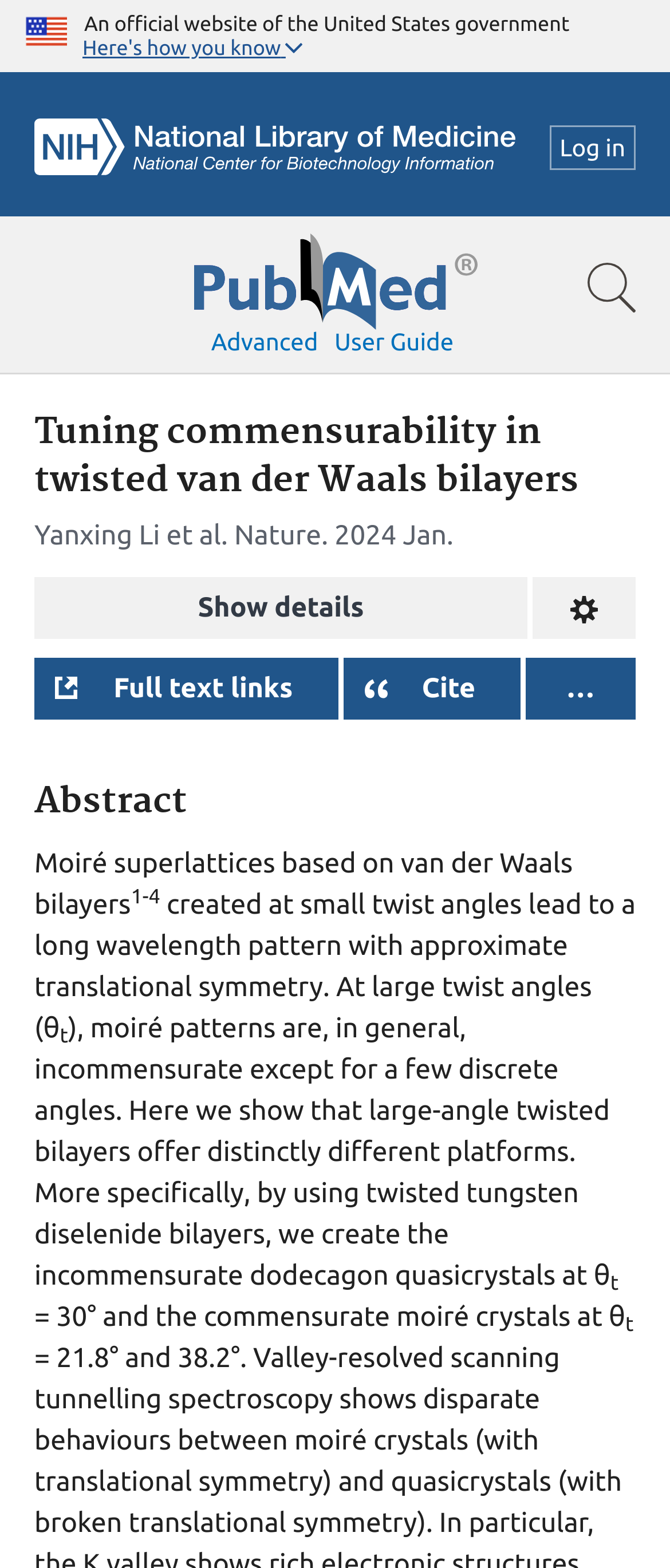Locate the bounding box coordinates of the clickable area to execute the instruction: "Click on the 'Home' link". Provide the coordinates as four float numbers between 0 and 1, represented as [left, top, right, bottom].

None